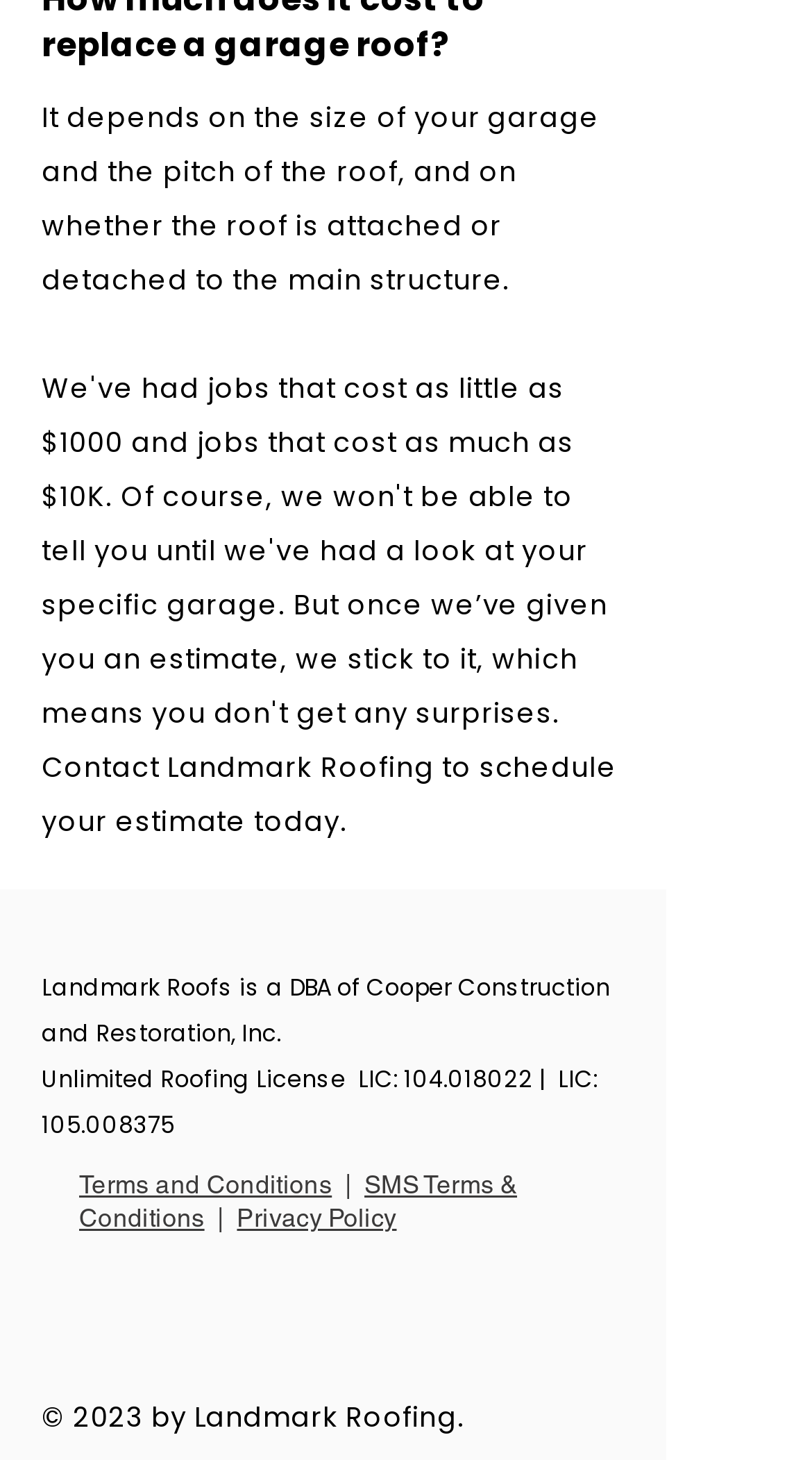Determine the bounding box coordinates for the area that should be clicked to carry out the following instruction: "Check Privacy Policy".

[0.292, 0.825, 0.488, 0.845]